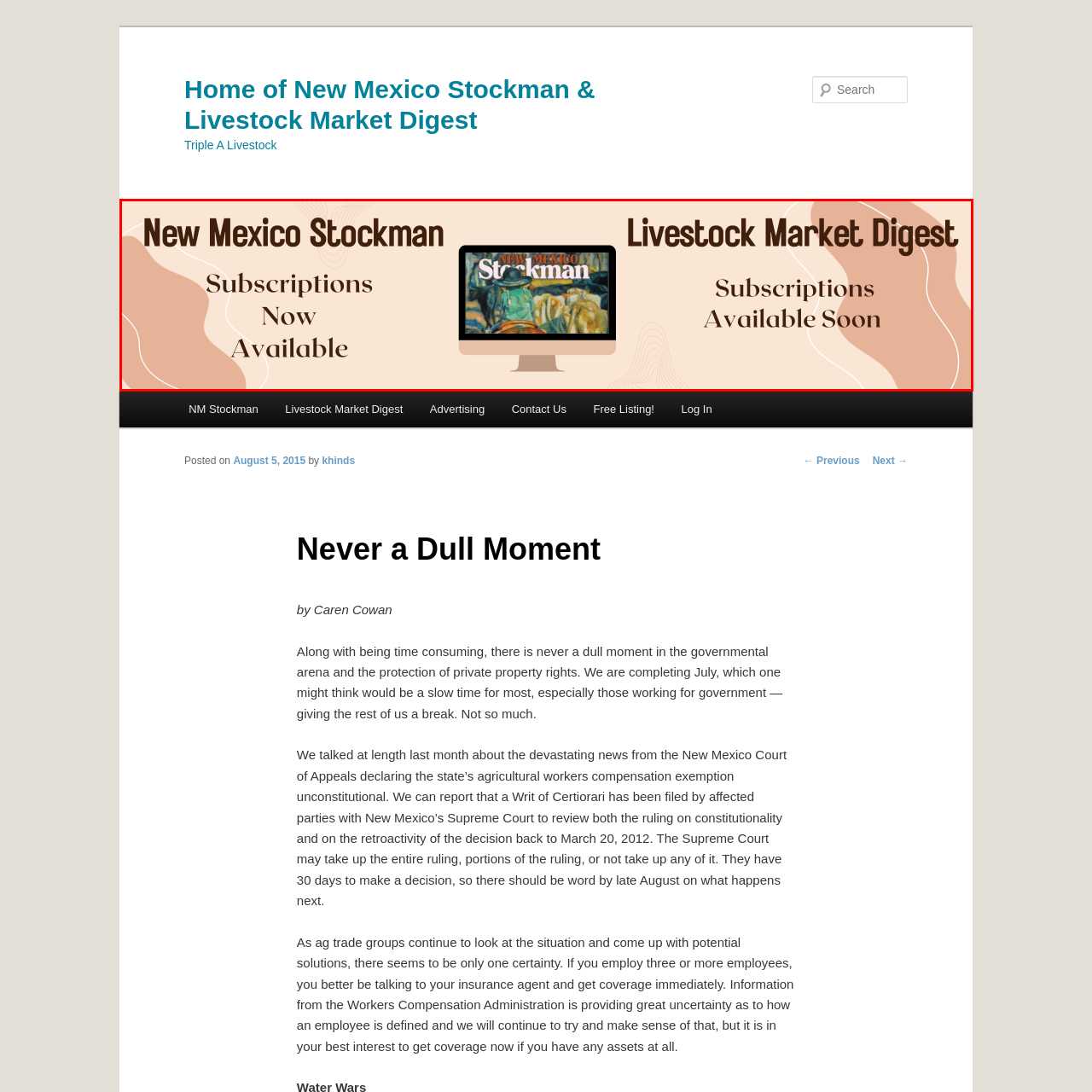Craft an in-depth description of the visual elements captured within the red box.

This image highlights promotional content for the "New Mexico Stockman" and the "Livestock Market Digest," set against a warm, subtle background. The left side features the catchy phrase "New Mexico Stockman" with the note "Subscriptions Now Available," while the right side announces "Livestock Market Digest" with "Subscriptions Available Soon." In the center, an illustrated monitor displays the colorful cover of the "New Mexico Stockman," combining a sense of modern accessibility with the rich heritage of livestock and farming in New Mexico. The design effectively invites readers to engage with these publications, emphasizing the availability of subscriptions and the importance of staying informed in the livestock industry.